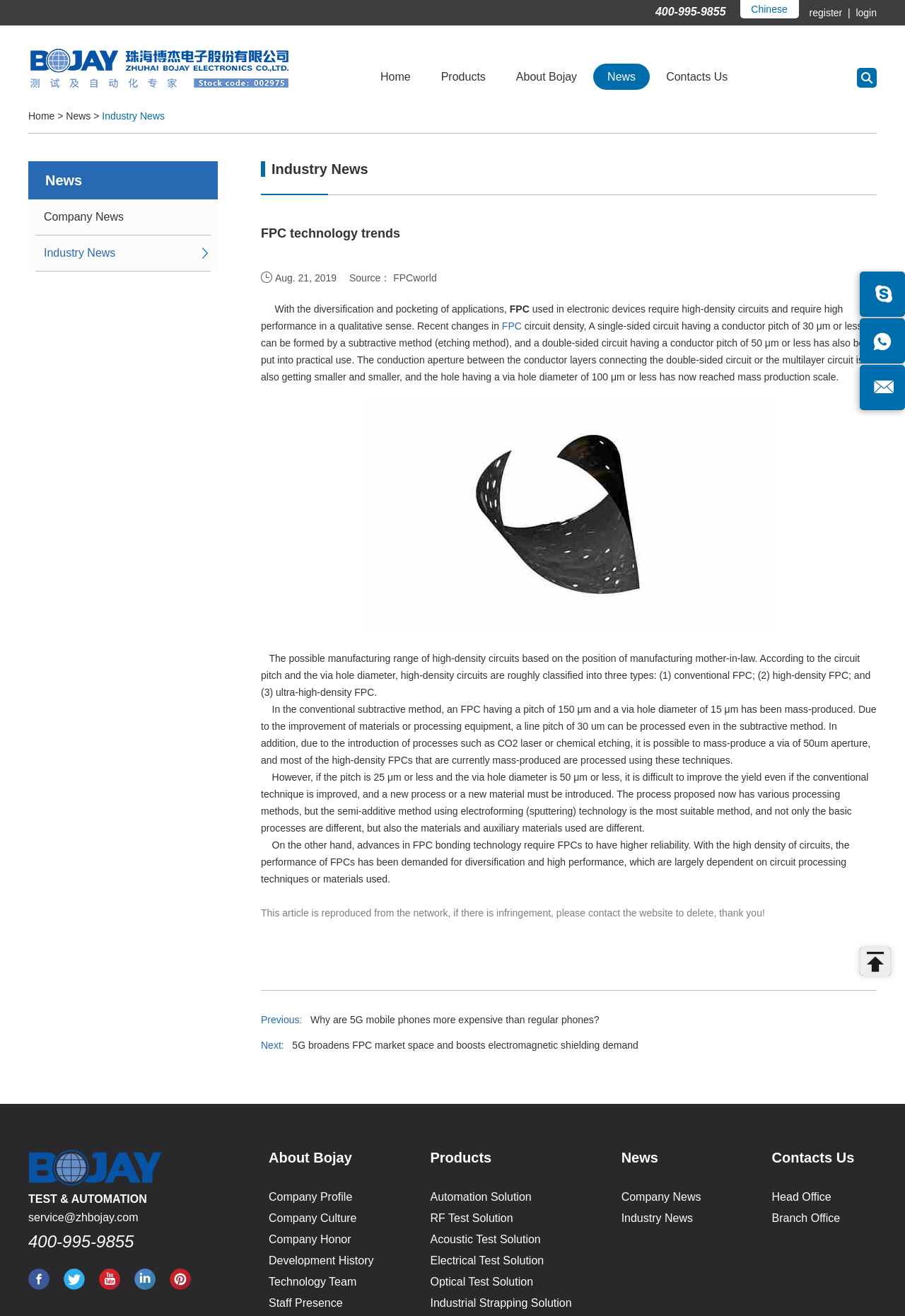Identify the bounding box coordinates of the clickable section necessary to follow the following instruction: "Contact the company via phone". The coordinates should be presented as four float numbers from 0 to 1, i.e., [left, top, right, bottom].

[0.724, 0.004, 0.802, 0.013]